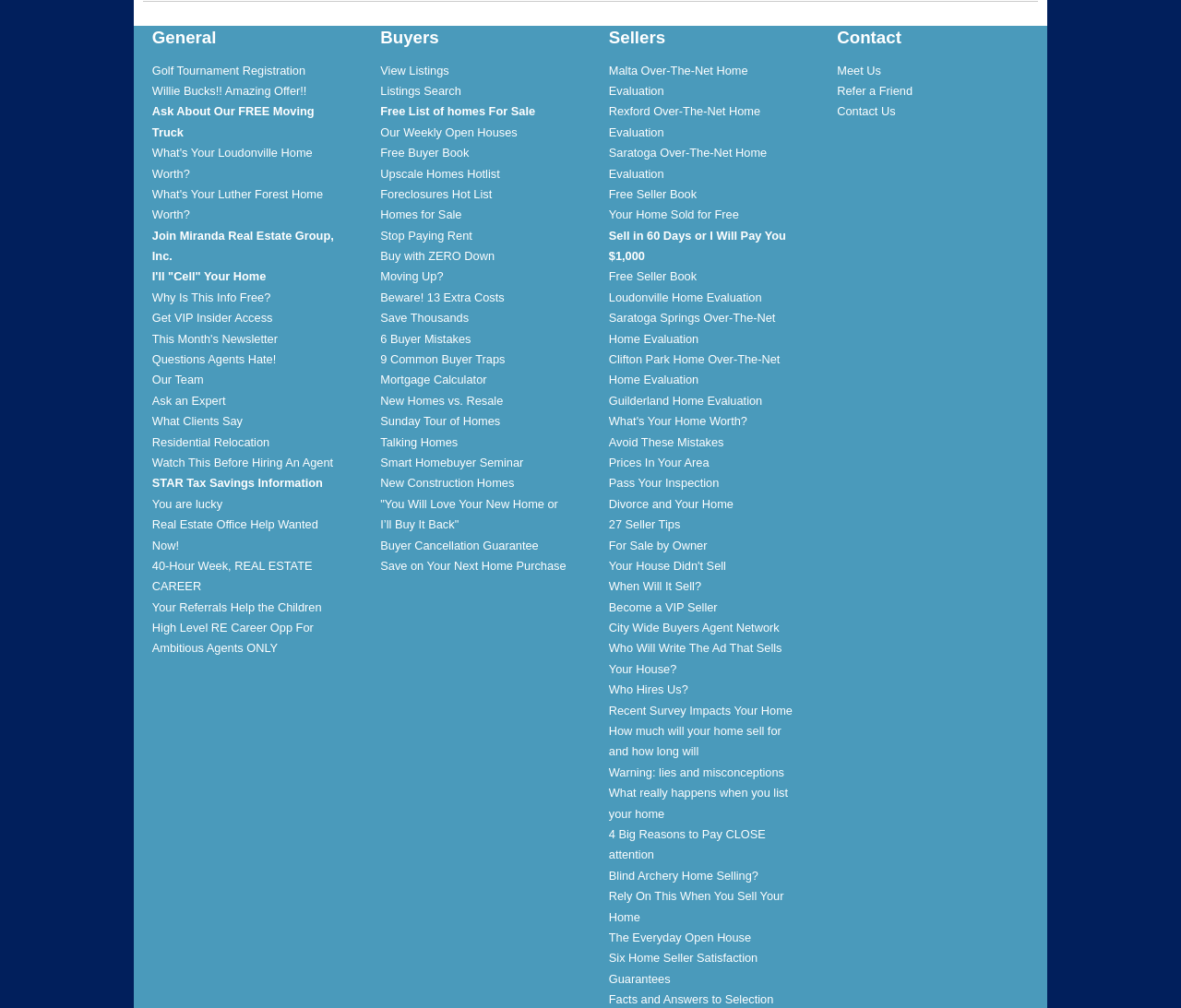Provide your answer to the question using just one word or phrase: What is the main category of the webpage?

Real Estate